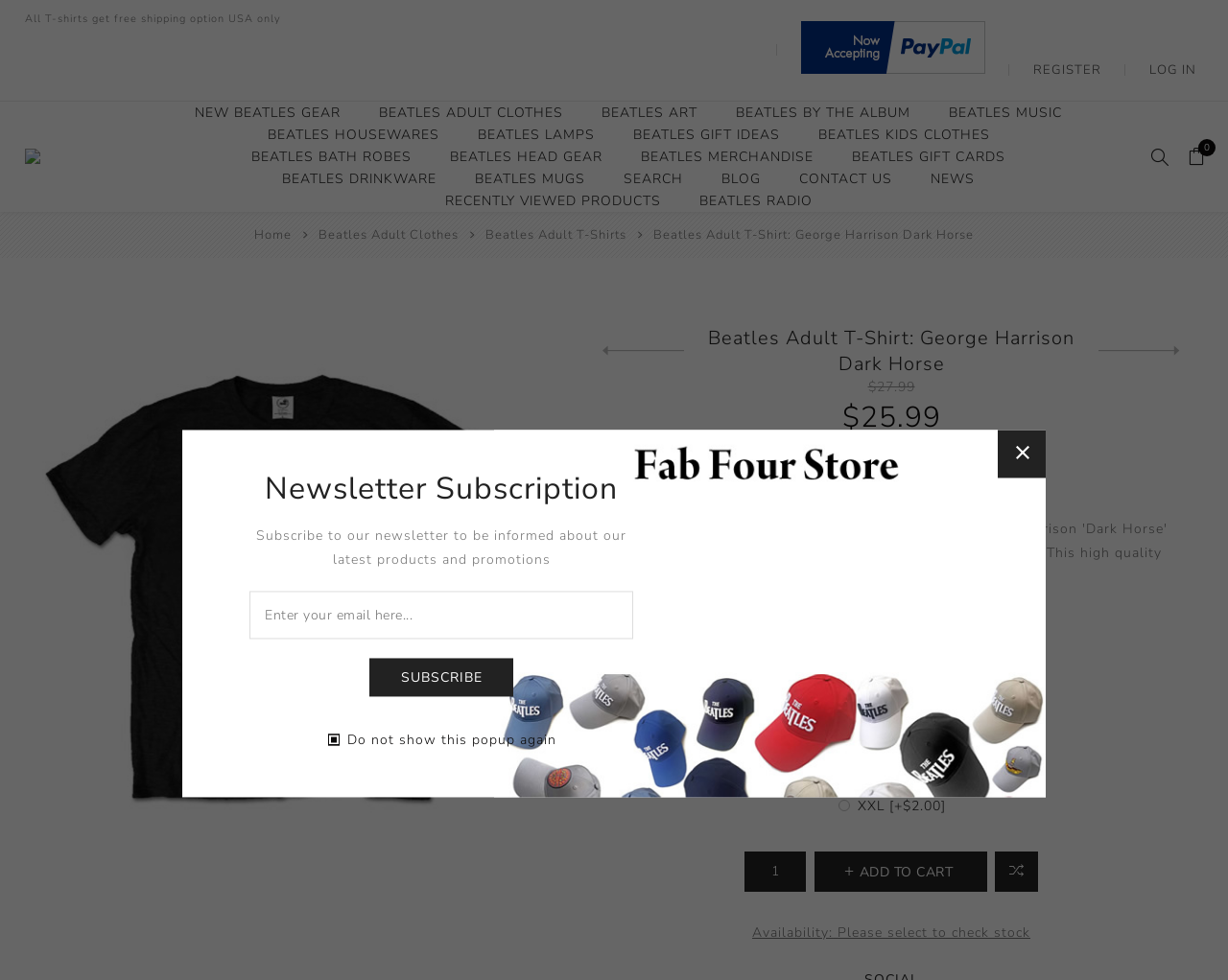What is the purpose of the 'SUBSCRIBE' button?
Based on the screenshot, give a detailed explanation to answer the question.

The purpose of the 'SUBSCRIBE' button can be inferred by its position on the webpage, which is next to a text box labeled 'Sign up for our newsletter', and its text content, which suggests that it is used to subscribe to the newsletter.